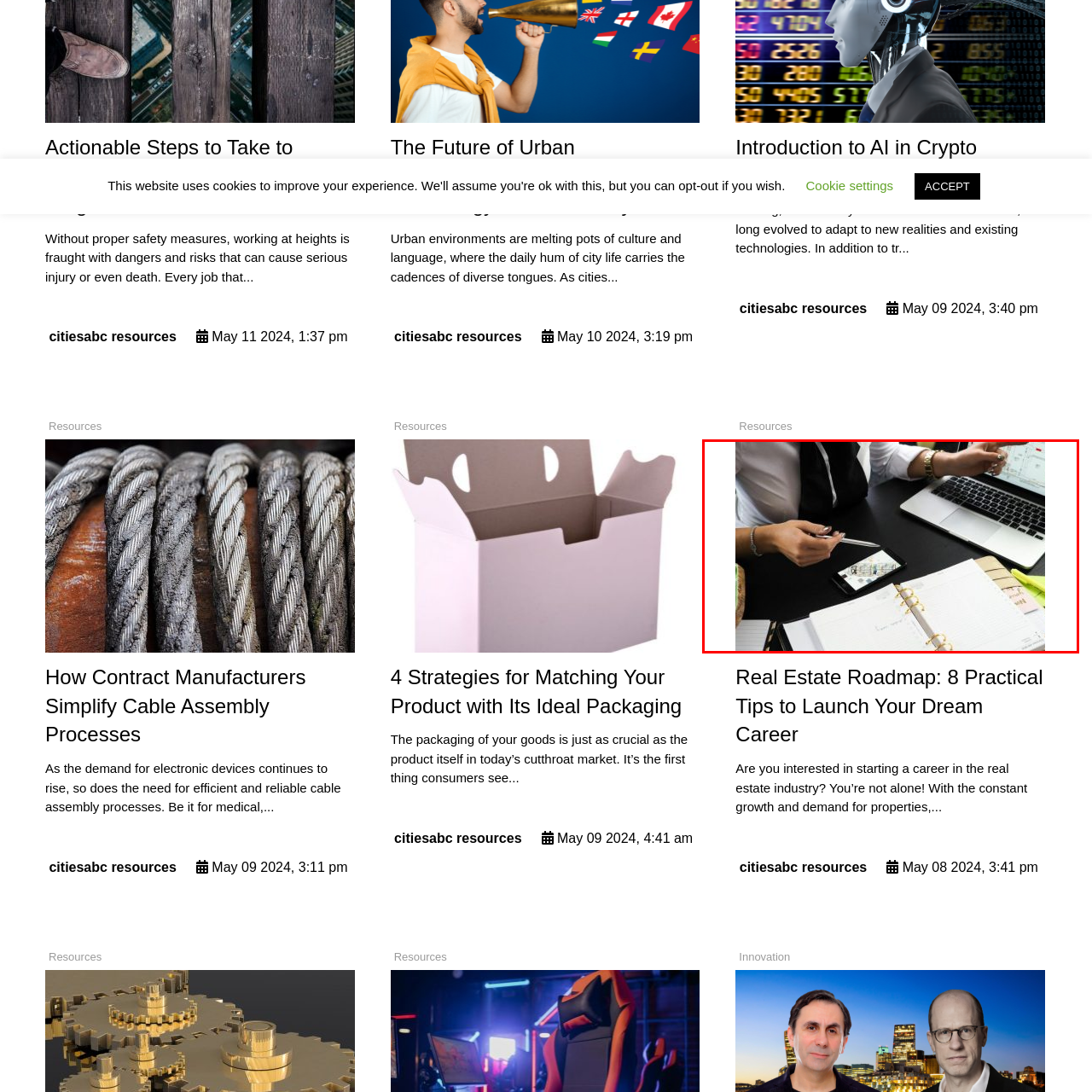Inspect the area within the red bounding box and elaborate on the following question with a detailed answer using the image as your reference: What is the laptop likely displaying?

The laptop is likely displaying relevant data or visuals to support the conversation, which is a key aspect of the discussion, providing evidence or insights to facilitate decision-making and planning in the context of urban development or real estate.